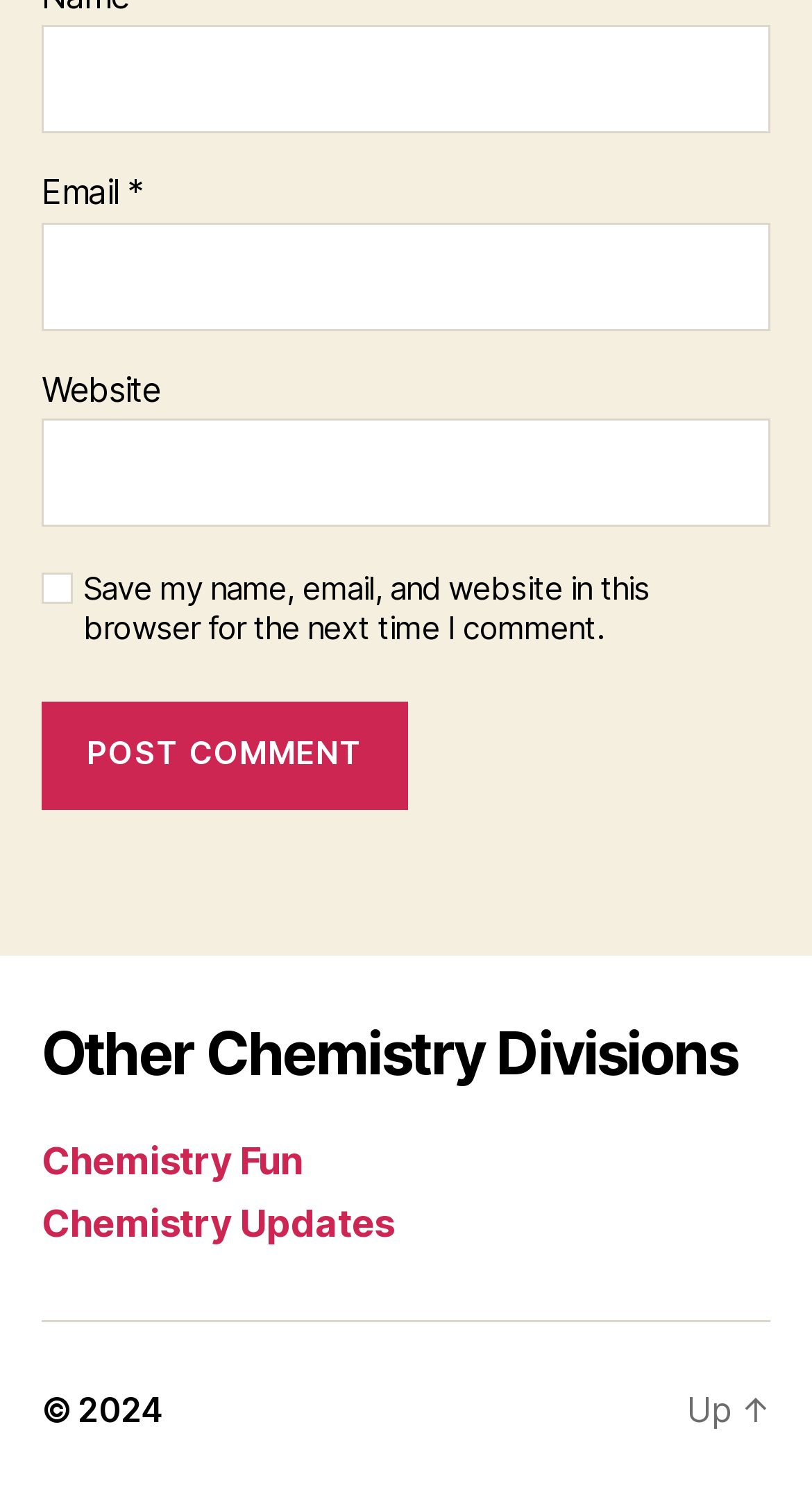Extract the bounding box coordinates of the UI element described: "parent_node: Email * aria-describedby="email-notes" name="email"". Provide the coordinates in the format [left, top, right, bottom] with values ranging from 0 to 1.

[0.051, 0.148, 0.949, 0.221]